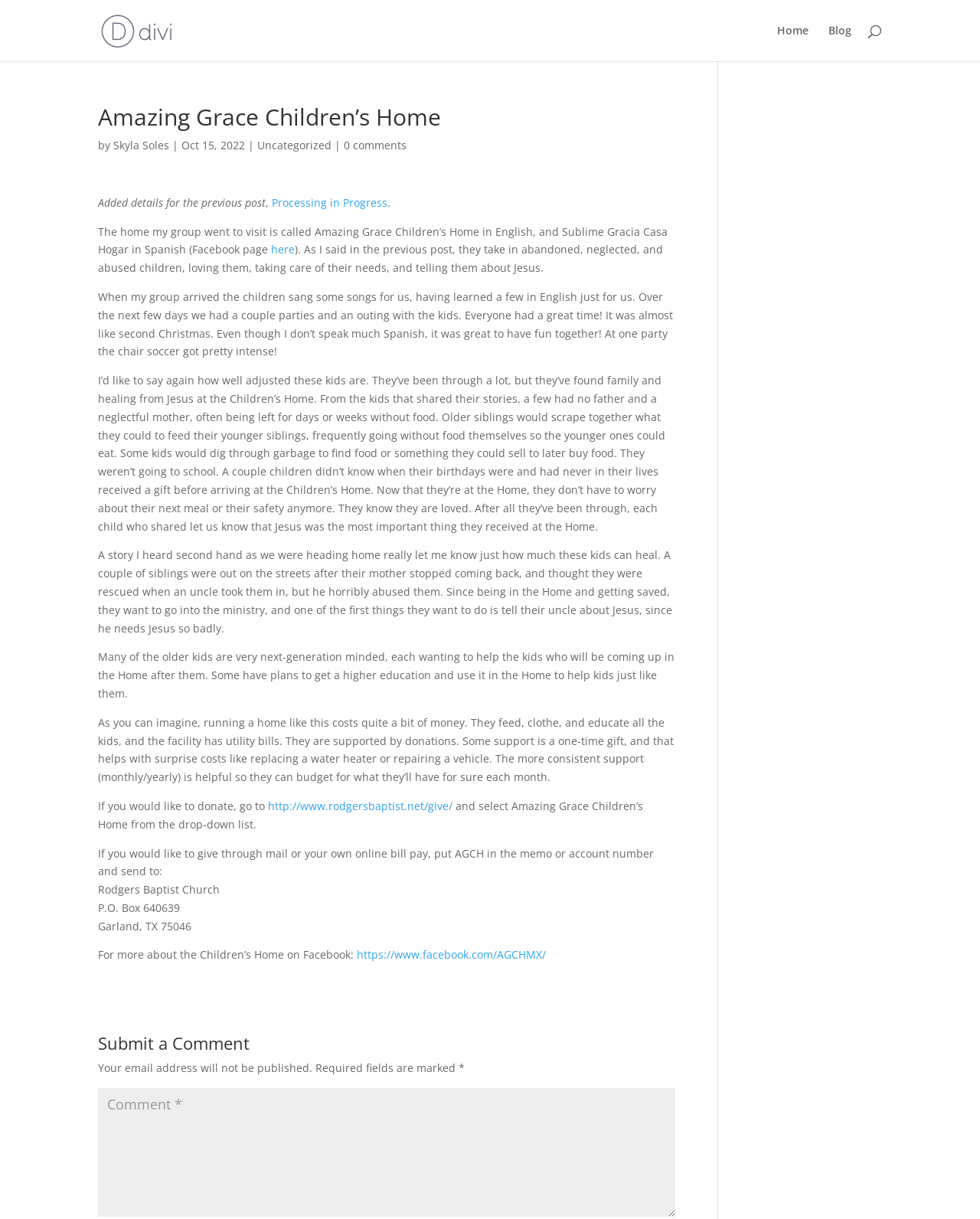Please locate the clickable area by providing the bounding box coordinates to follow this instruction: "Search for something".

[0.1, 0.0, 0.9, 0.001]